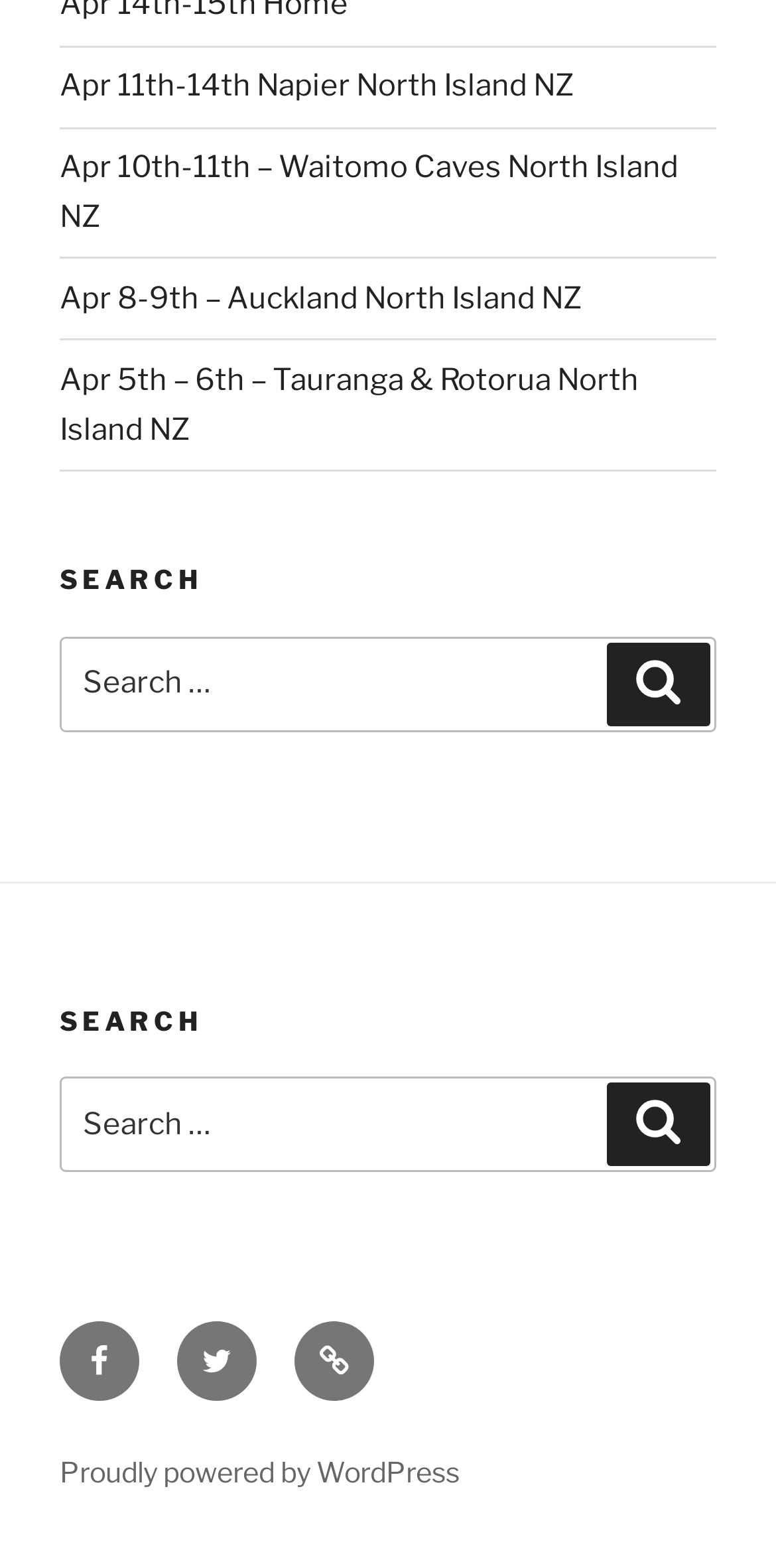Determine the bounding box coordinates of the area to click in order to meet this instruction: "Visit Facebook page".

[0.077, 0.843, 0.179, 0.894]